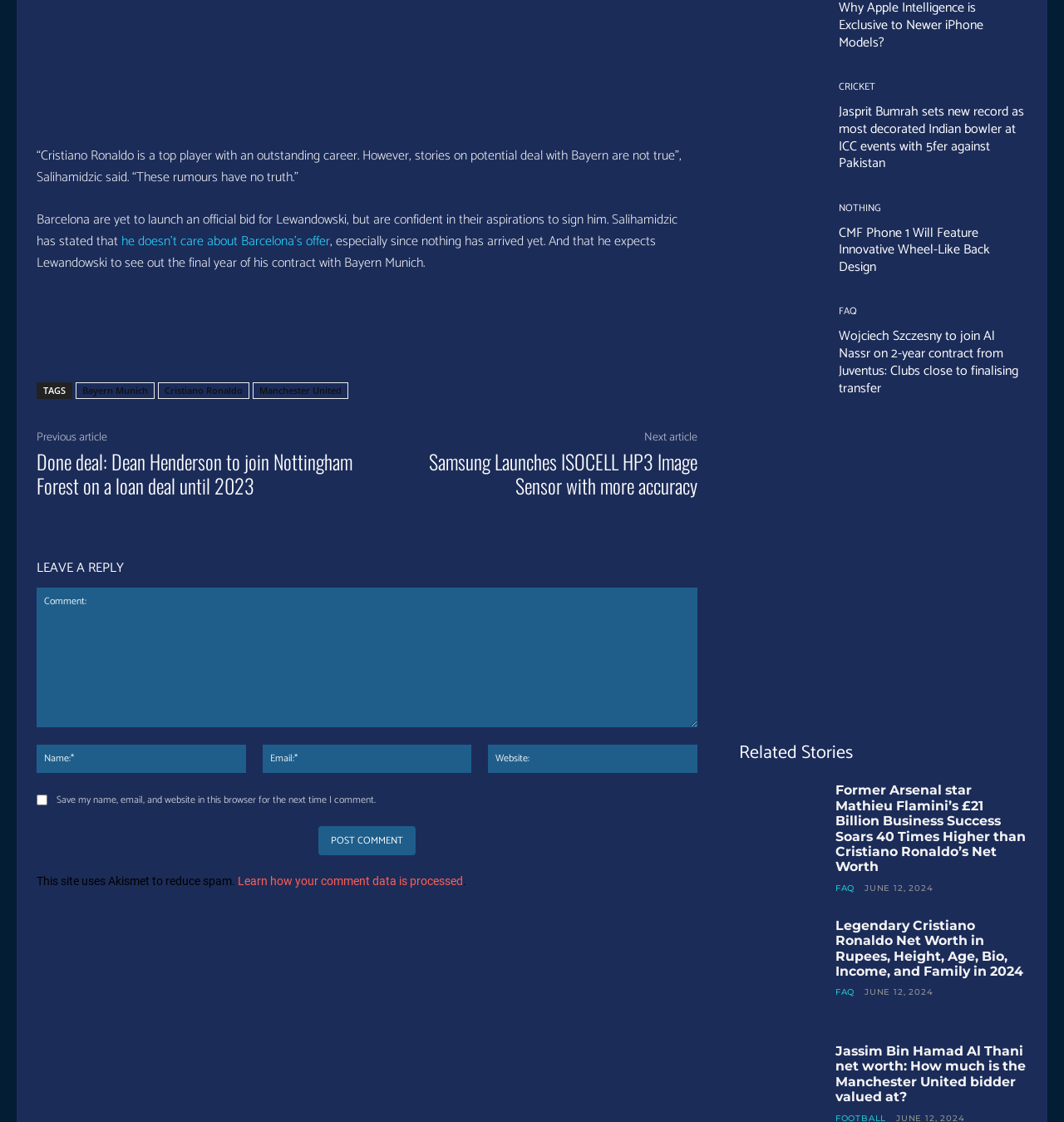Please identify the bounding box coordinates of the clickable element to fulfill the following instruction: "Read more about Cristiano Ronaldo". The coordinates should be four float numbers between 0 and 1, i.e., [left, top, right, bottom].

[0.148, 0.341, 0.234, 0.356]